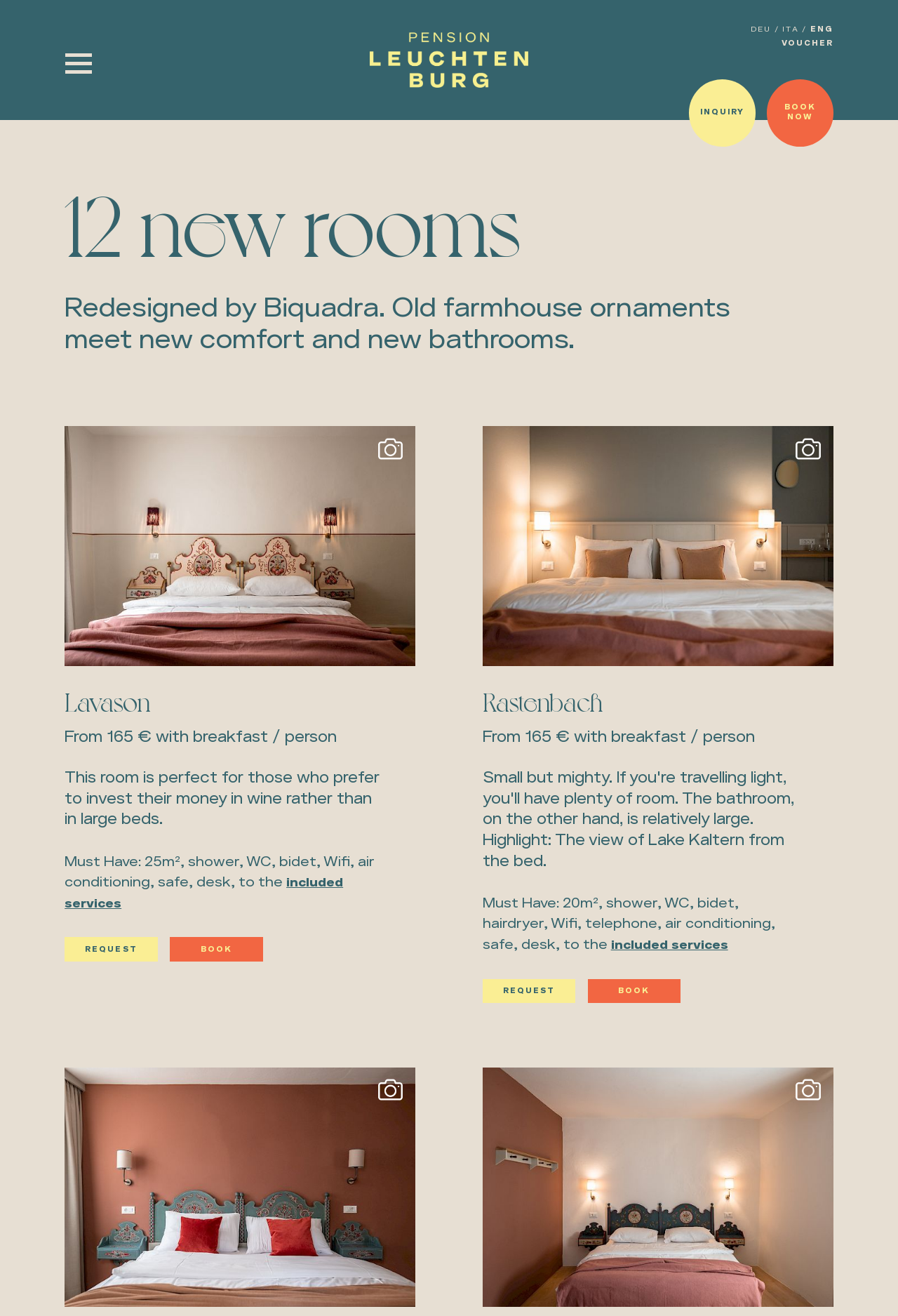What is special about the Rastenbach room?
Use the information from the screenshot to give a comprehensive response to the question.

I found this information by reading the StaticText element with the text 'Highlight: The view of Lake Kaltern from the bed.' which is associated with the Rastenbach room description.